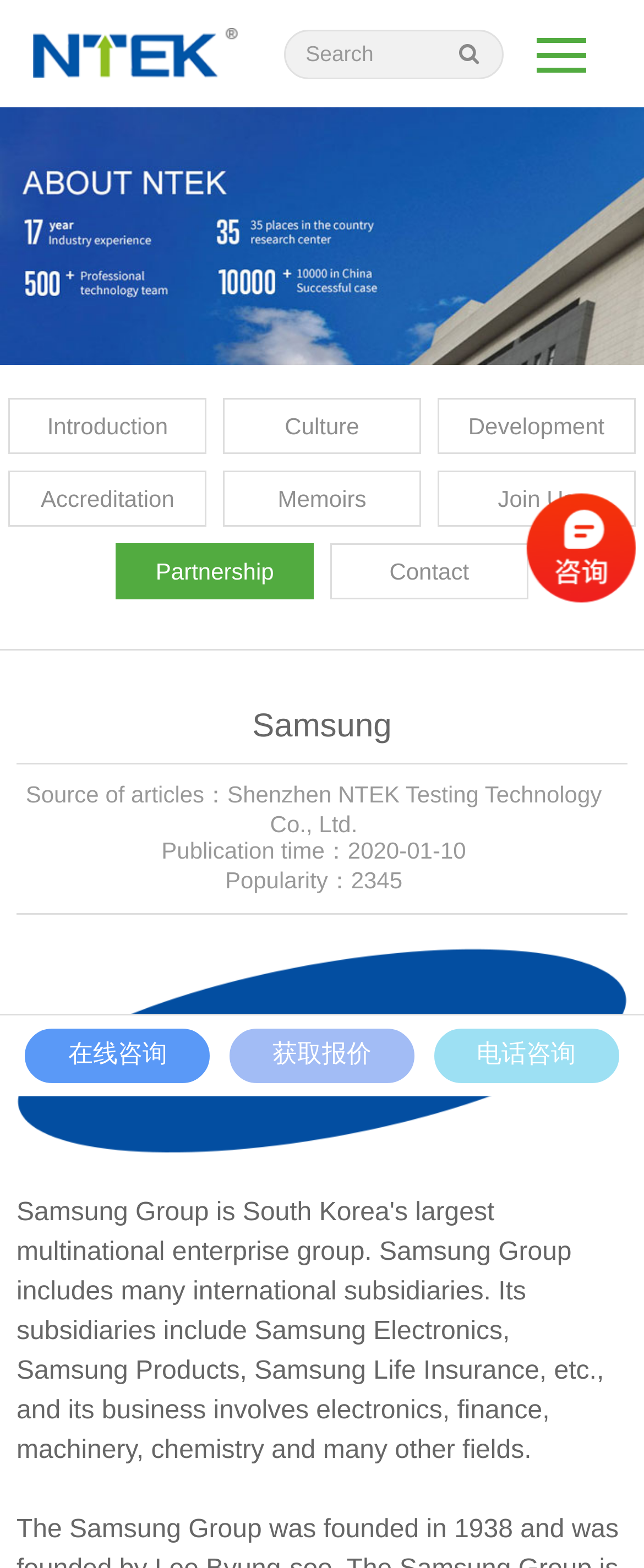Explain the contents of the webpage comprehensively.

The webpage is about Shenzhen NTEK Testing Technology Co., Ltd., a company that provides testing technology services, specifically for Samsung cases. 

At the top of the page, there is a heading with the company name, accompanied by a link and an image with the same name. Below this, there is a large image that spans the entire width of the page, likely a banner or logo of the company.

On the top right corner, there is a search box with a placeholder text "Search" and a button with a magnifying glass icon. Next to the search box, there is an empty button.

The main navigation menu is located below the banner image, with six links: Introduction, Culture, Development, Accreditation, Memoirs, and Join Us. These links are arranged horizontally, with the first three links on the left and the last three on the right.

Below the navigation menu, there is a heading with the text "Samsung", which is likely a category or section title. Under this heading, there are three lines of text: the source of articles, publication time, and popularity. 

On the same level as the "Samsung" heading, there are three links: 在线咨询 (online consultation), 获取报价 (get a quote), and 电话咨询 (phone consultation). These links are arranged horizontally, with the first link on the left and the last link on the right.

Overall, the webpage appears to be a company profile or product page, providing information about Shenzhen NTEK Testing Technology Co., Ltd. and its services related to Samsung cases.